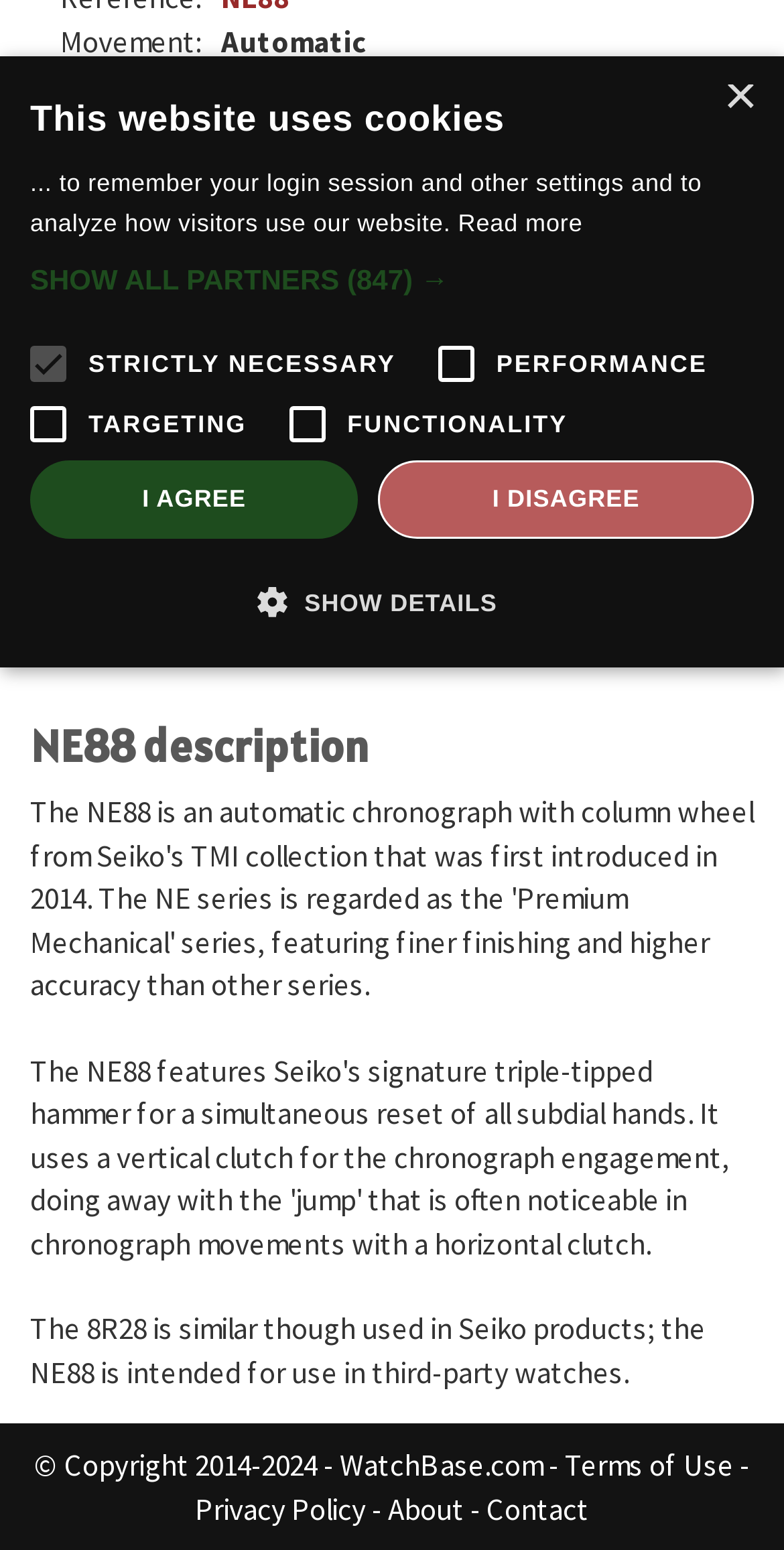Predict the bounding box of the UI element that fits this description: "Aesthetic Dentistry".

None